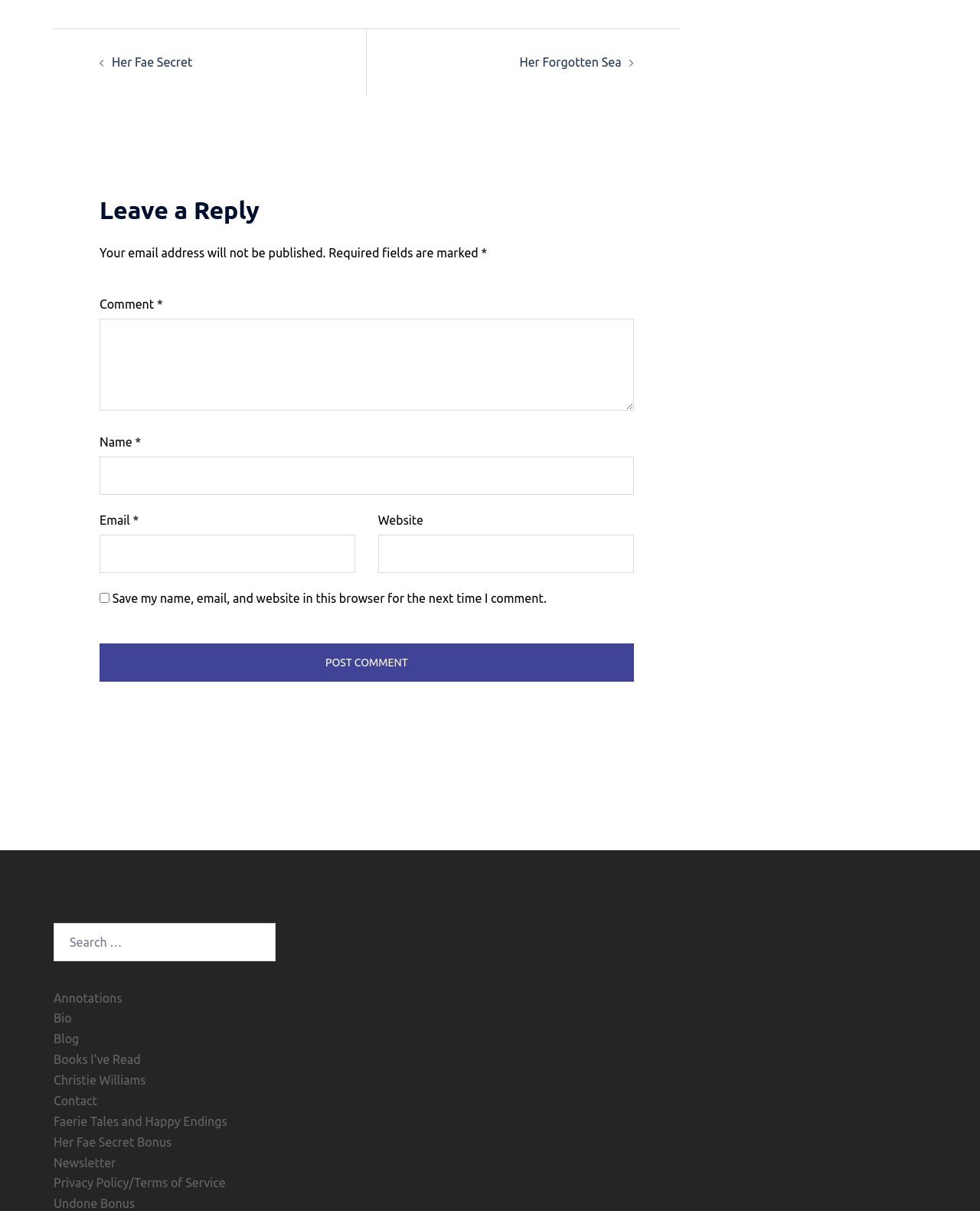Specify the bounding box coordinates of the area to click in order to follow the given instruction: "Click on the 'Her Fae Secret' link."

[0.114, 0.046, 0.196, 0.057]